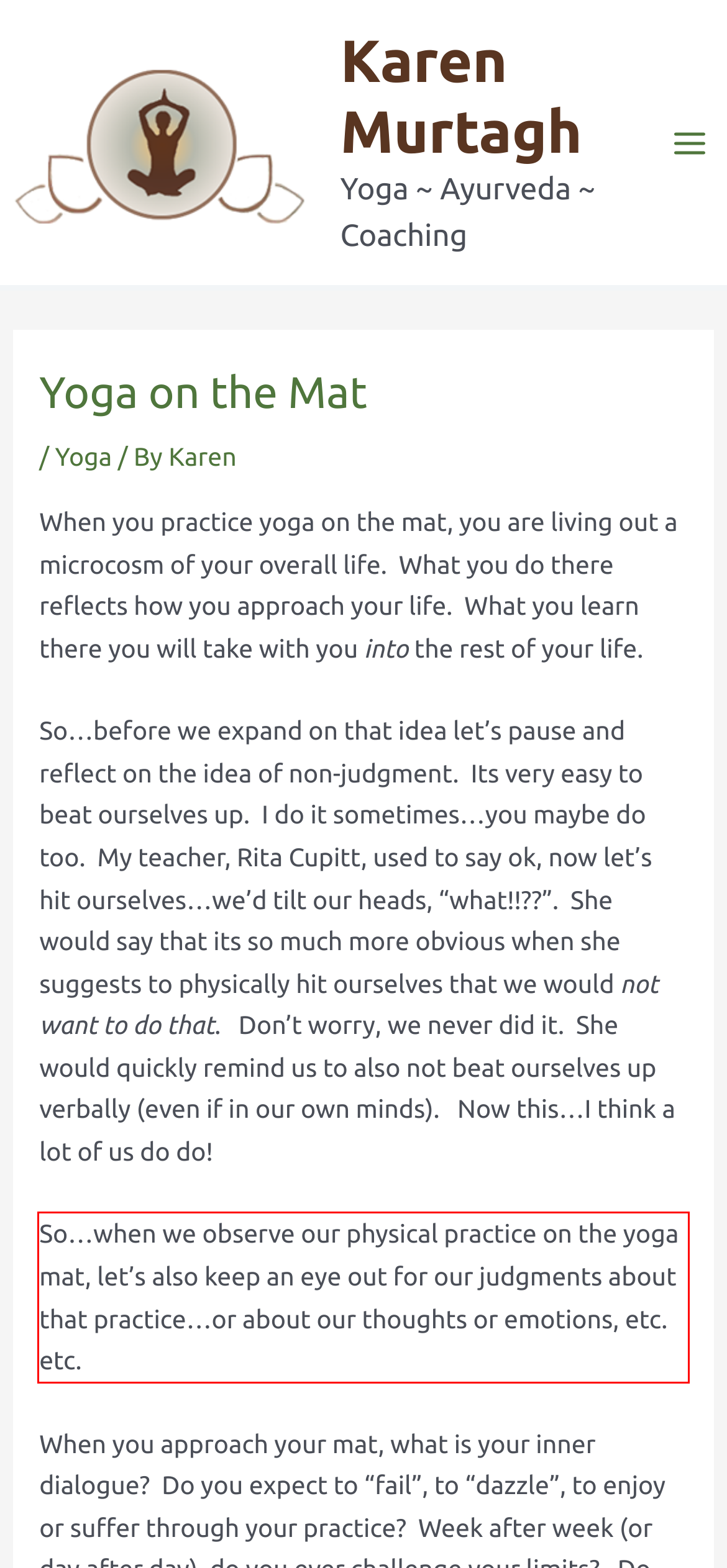Given a screenshot of a webpage, identify the red bounding box and perform OCR to recognize the text within that box.

So…when we observe our physical practice on the yoga mat, let’s also keep an eye out for our judgments about that practice…or about our thoughts or emotions, etc. etc.